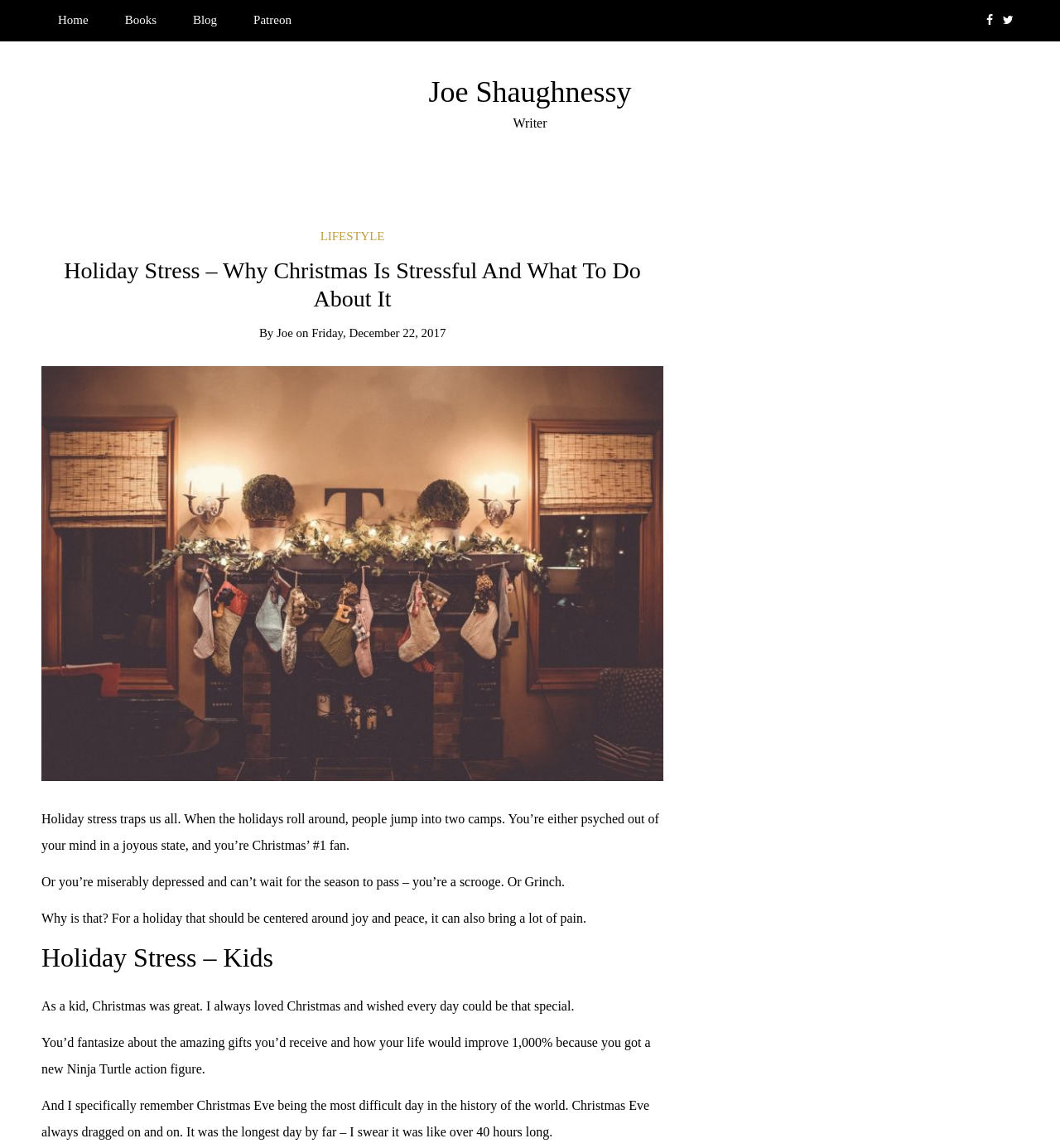Describe all significant elements and features of the webpage.

The webpage is about holiday stress, specifically focusing on why Christmas can be stressful and what to do about it. At the top, there is a navigation menu with links to "Home", "Books", "Blog", "Patreon", and two social media icons. Below the navigation menu, the website's title "Joe Shaughnessy" is displayed prominently.

The main content of the webpage is an article about holiday stress. The article's title "Holiday Stress – Why Christmas Is Stressful And What To Do About It" is followed by the author's name "Joe" and the date "Friday, December 22, 2017". The article begins with a paragraph discussing how people tend to fall into two camps during the holiday season: either being joyful or depressed.

Below the introductory paragraph, there is an image related to holiday stress. The article then continues with several paragraphs discussing the reasons behind holiday stress, including how it can bring pain despite being centered around joy and peace. The article also shares the author's personal experience as a kid, remembering how Christmas was a special day, but also how Christmas Eve felt like the longest day of the year.

Throughout the article, there are several headings, including "Holiday Stress – Kids", which breaks up the content into sections. The overall structure of the webpage is clean, with a clear hierarchy of headings and paragraphs, making it easy to follow and read.